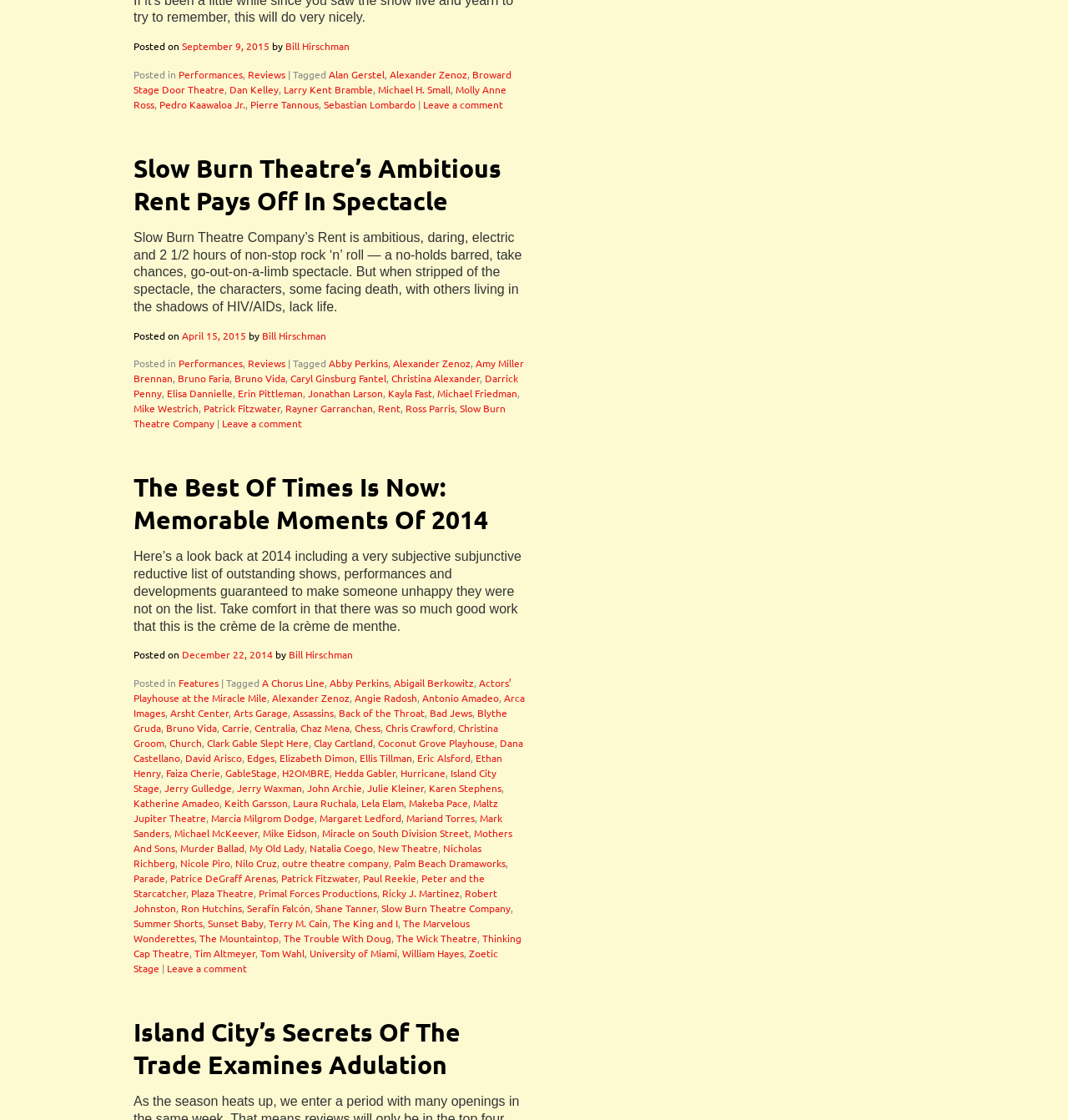Find the bounding box coordinates for the UI element whose description is: "WhatsApp". The coordinates should be four float numbers between 0 and 1, in the format [left, top, right, bottom].

None